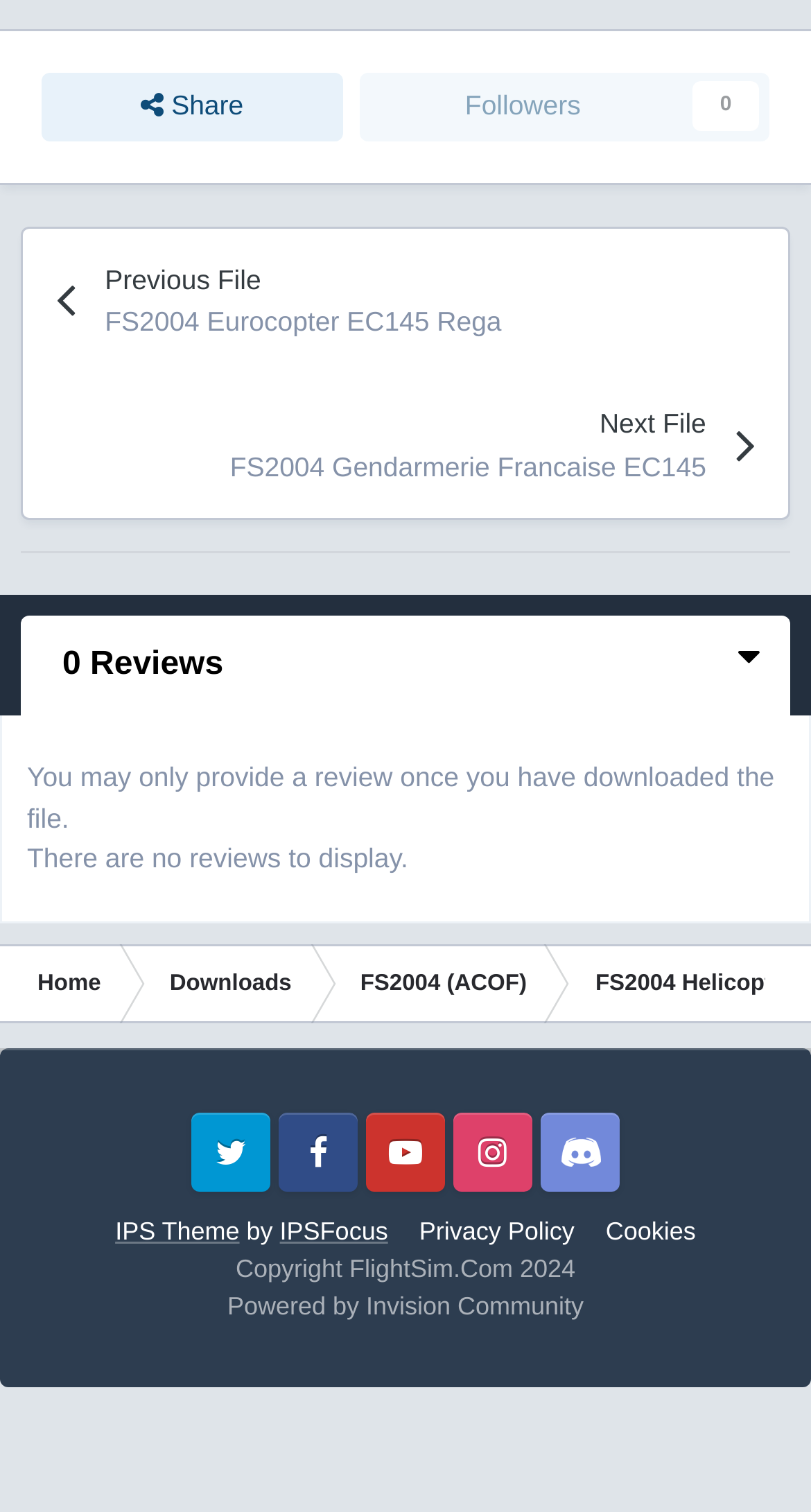Locate the bounding box coordinates of the clickable element to fulfill the following instruction: "Follow the current user". Provide the coordinates as four float numbers between 0 and 1 in the format [left, top, right, bottom].

[0.443, 0.049, 0.949, 0.093]